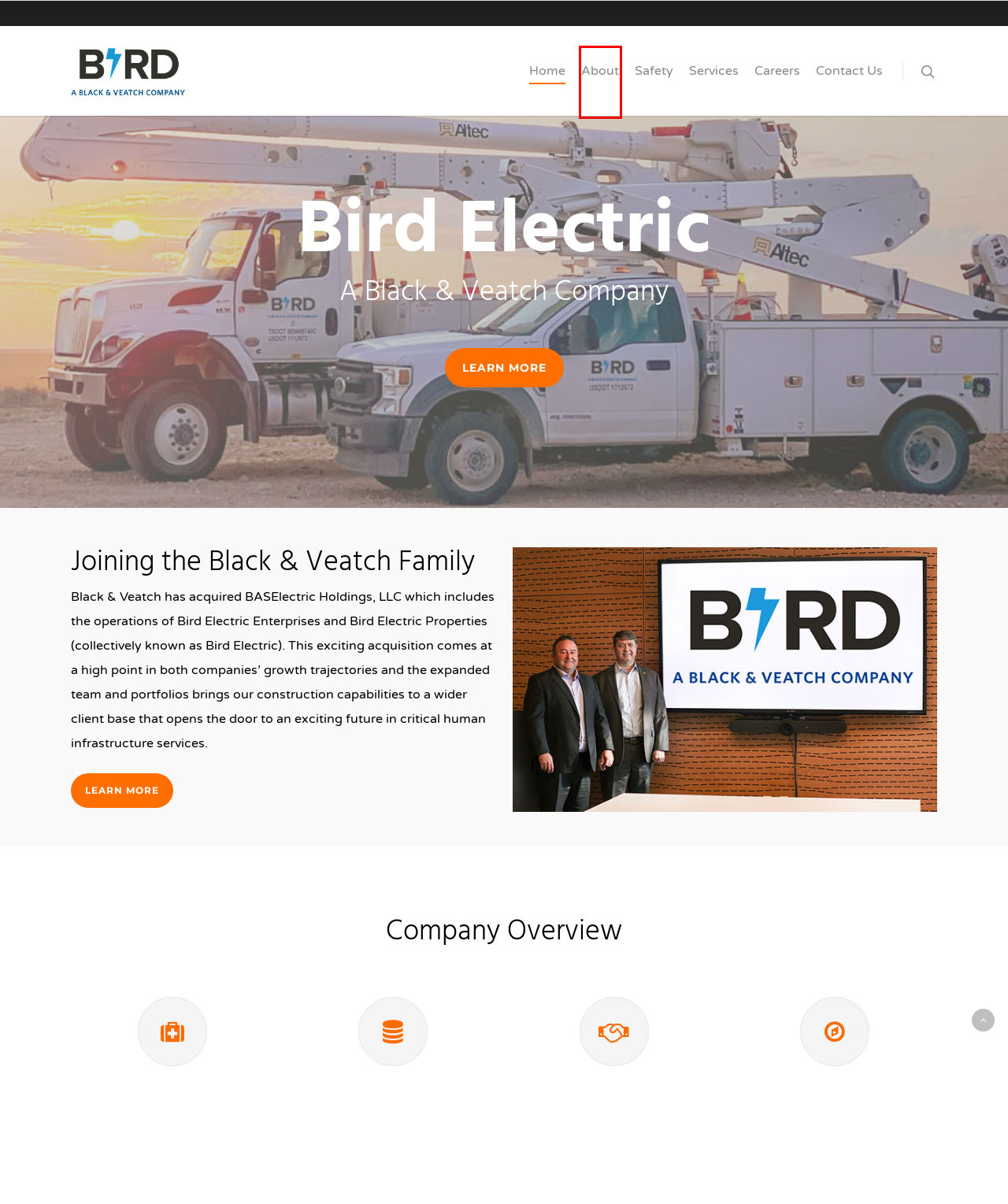Look at the screenshot of a webpage where a red bounding box surrounds a UI element. Your task is to select the best-matching webpage description for the new webpage after you click the element within the bounding box. The available options are:
A. Black & Veatch Expands Construction Solutions Through Acquisition of Bird Electric | Black & Veatch
B. Electrical Facilities - Bird Electric Enterprises
C. Services - Bird Electric Enterprises
D. About - Bird Electric Enterprises
E. Distribution - Bird Electric Enterprises
F. Contact Us - Bird Electric Enterprises
G. Job Opportunities at Bird Electric, Inc
H. Safety Philosophy, Training & Certificate Programs - Bird Electric

D